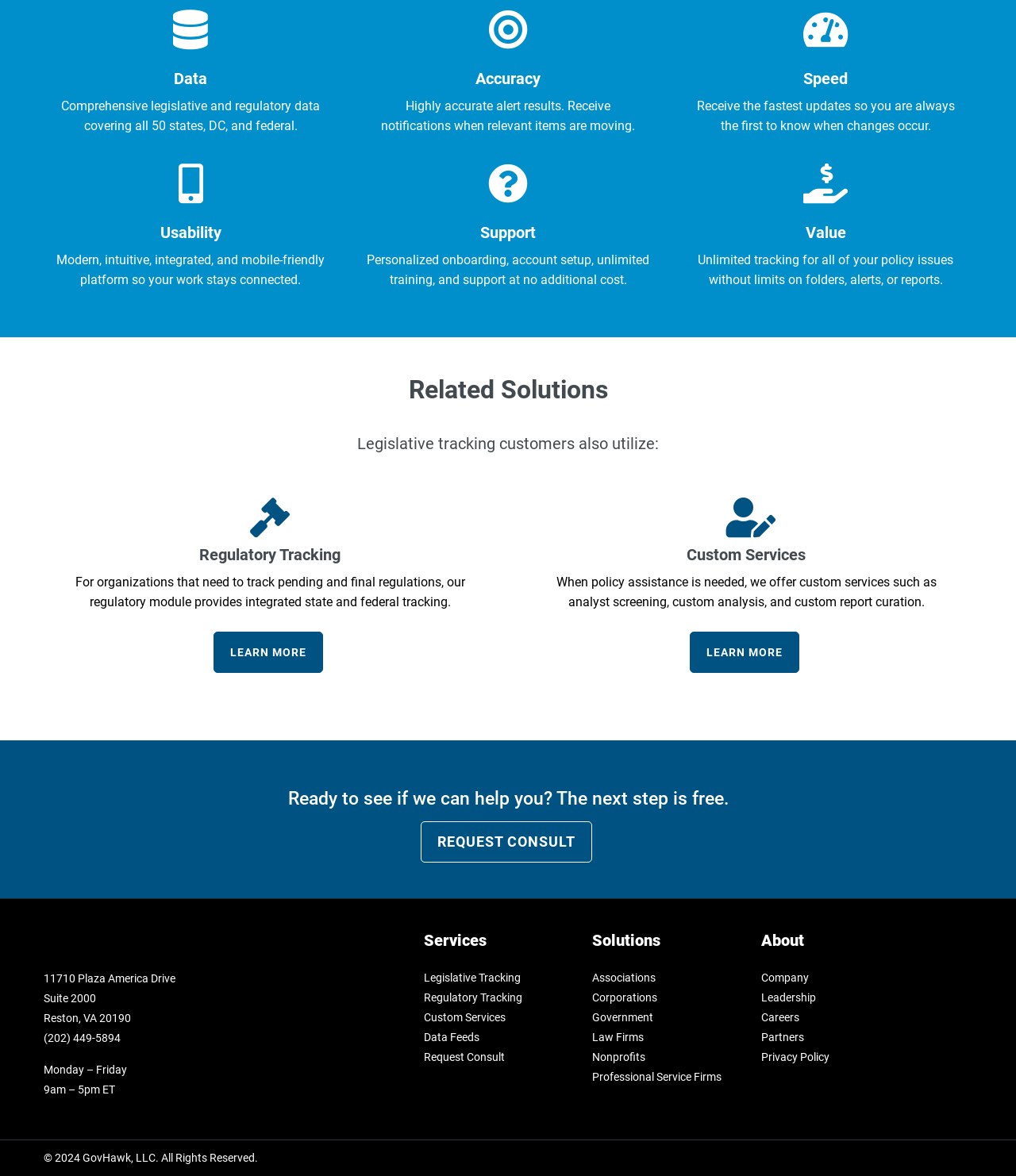How many types of tracking services are mentioned on this webpage?
Examine the screenshot and reply with a single word or phrase.

Two